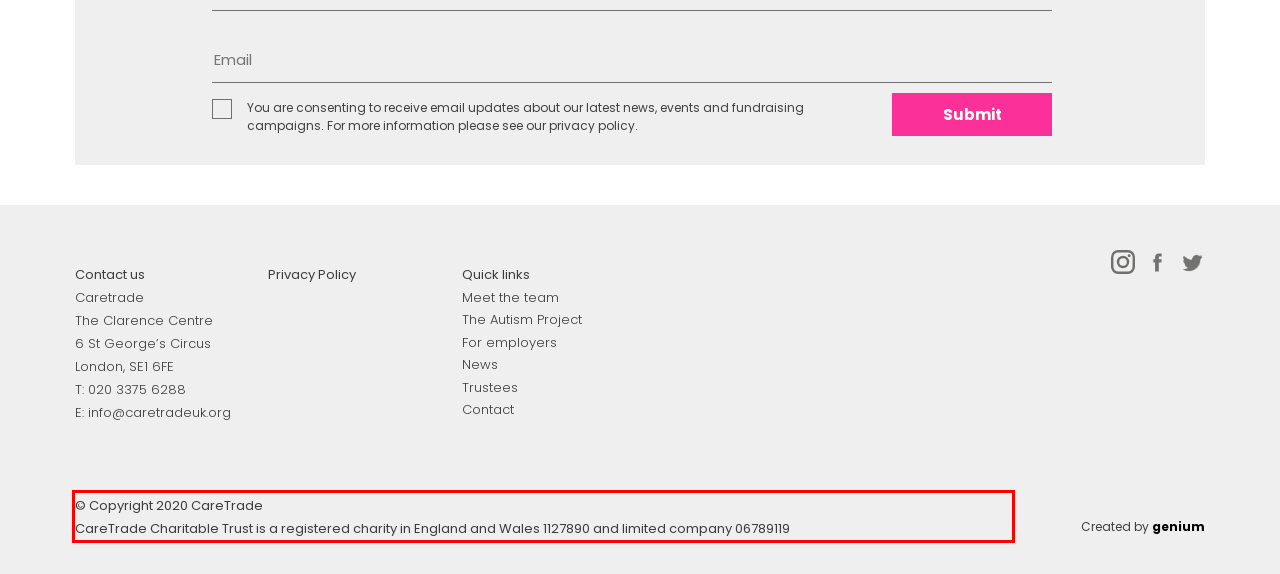You are given a webpage screenshot with a red bounding box around a UI element. Extract and generate the text inside this red bounding box.

© Copyright 2020 CareTrade CareTrade Charitable Trust is a registered charity in England and Wales 1127890 and limited company 06789119